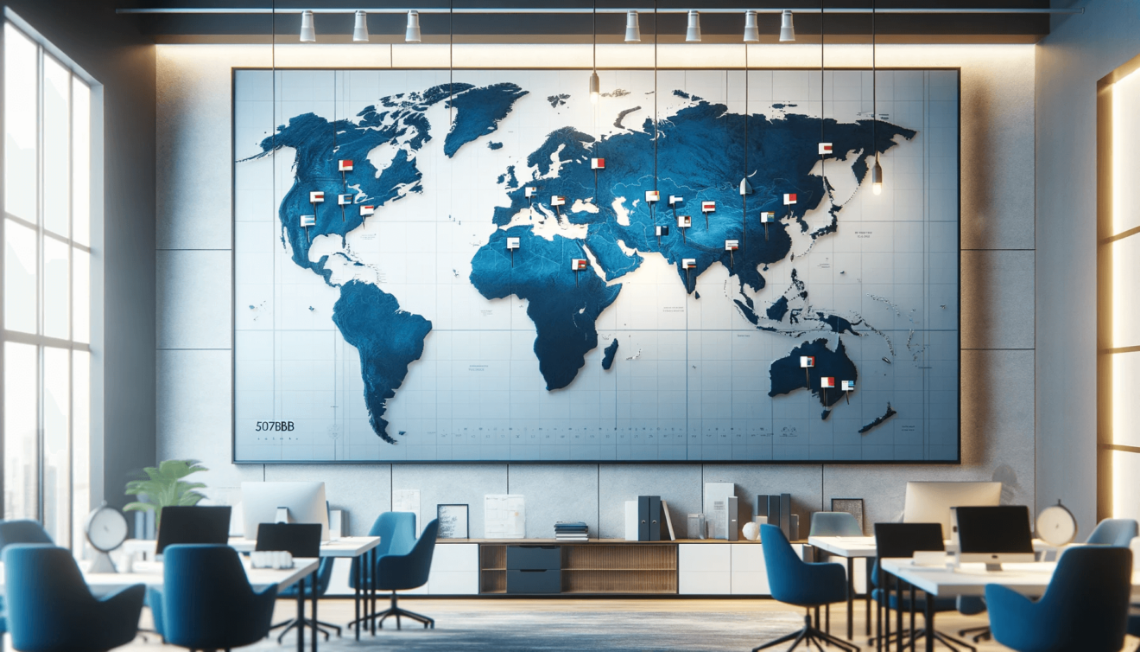What is the purpose of the world map?
Using the image, elaborate on the answer with as much detail as possible.

The caption explains that the world map 'not only serves as a geographical reference but also emphasizes global outreach or connectivity', implying that the map is intended to provide a visual representation of the company's global connections and operations.